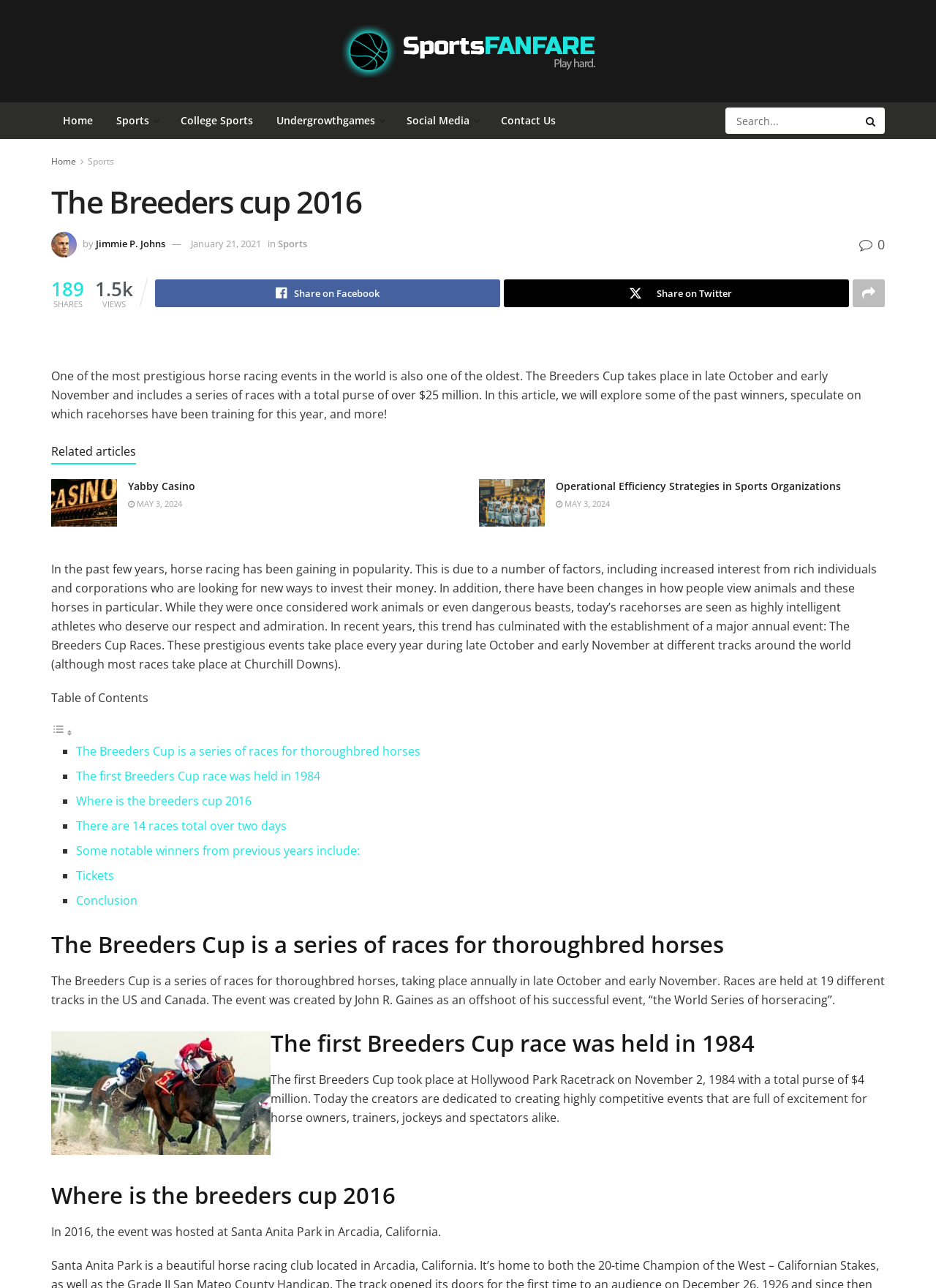Determine the bounding box coordinates of the clickable region to follow the instruction: "Toggle Table of Content".

[0.055, 0.562, 0.078, 0.575]